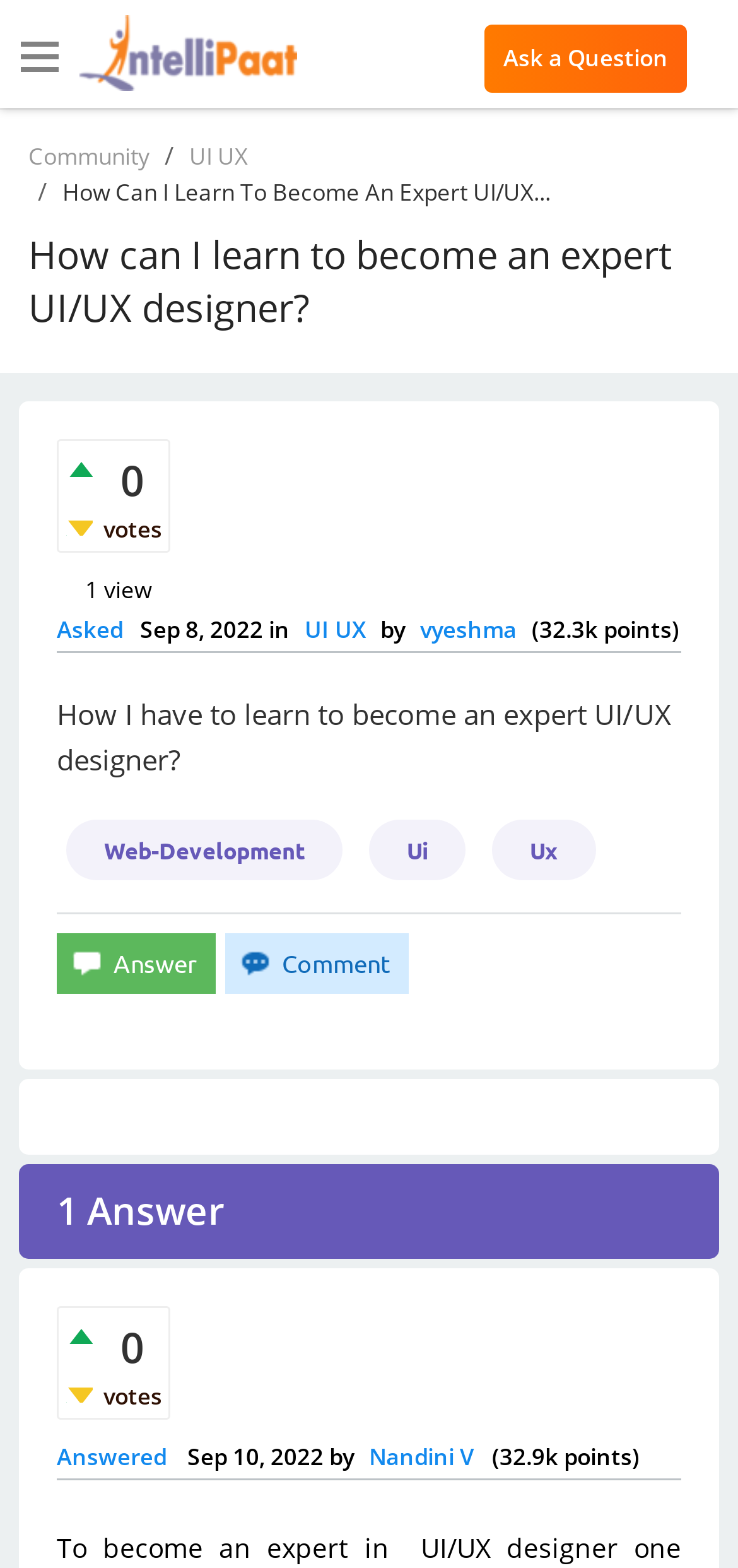Based on the element description "name="q_doanswer" title="Answer this question" value="answer"", predict the bounding box coordinates of the UI element.

[0.077, 0.595, 0.292, 0.634]